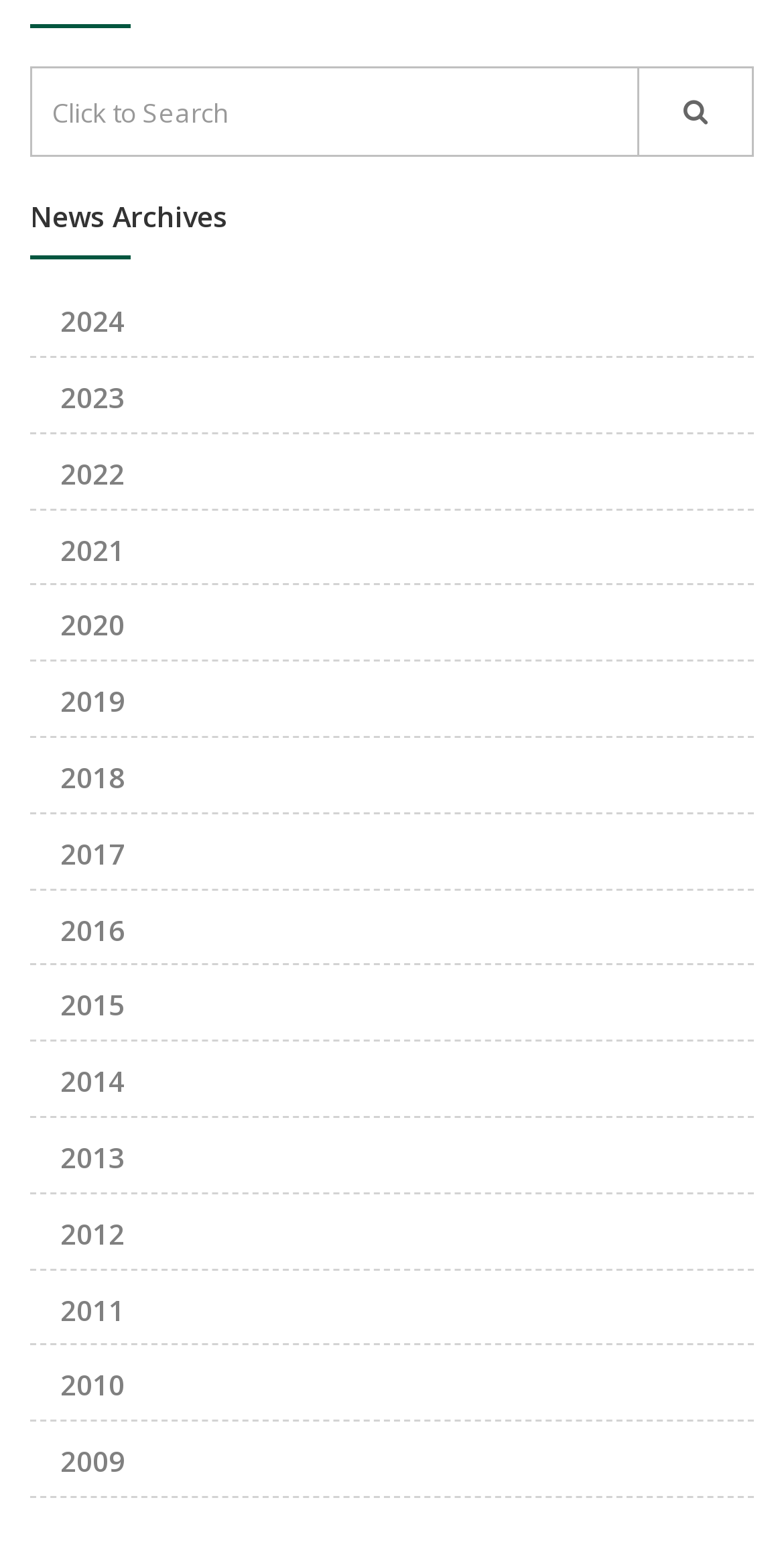Bounding box coordinates are given in the format (top-left x, top-left y, bottom-right x, bottom-right y). All values should be floating point numbers between 0 and 1. Provide the bounding box coordinate for the UI element described as: 2011

[0.077, 0.825, 0.159, 0.85]